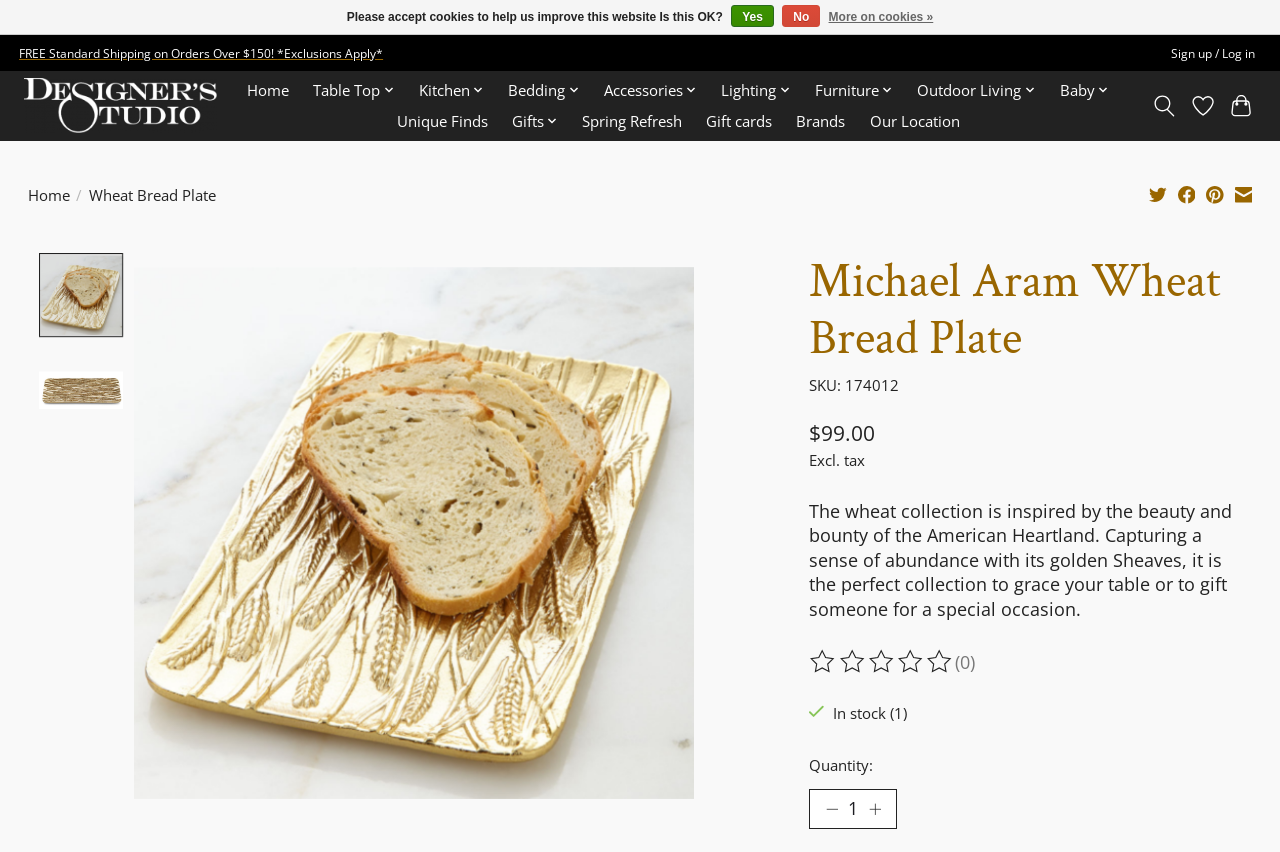How much does the product cost?
Based on the image, please offer an in-depth response to the question.

I found the answer by looking at the static text element on the webpage, which says '$99.00'. This is likely the price of the product.